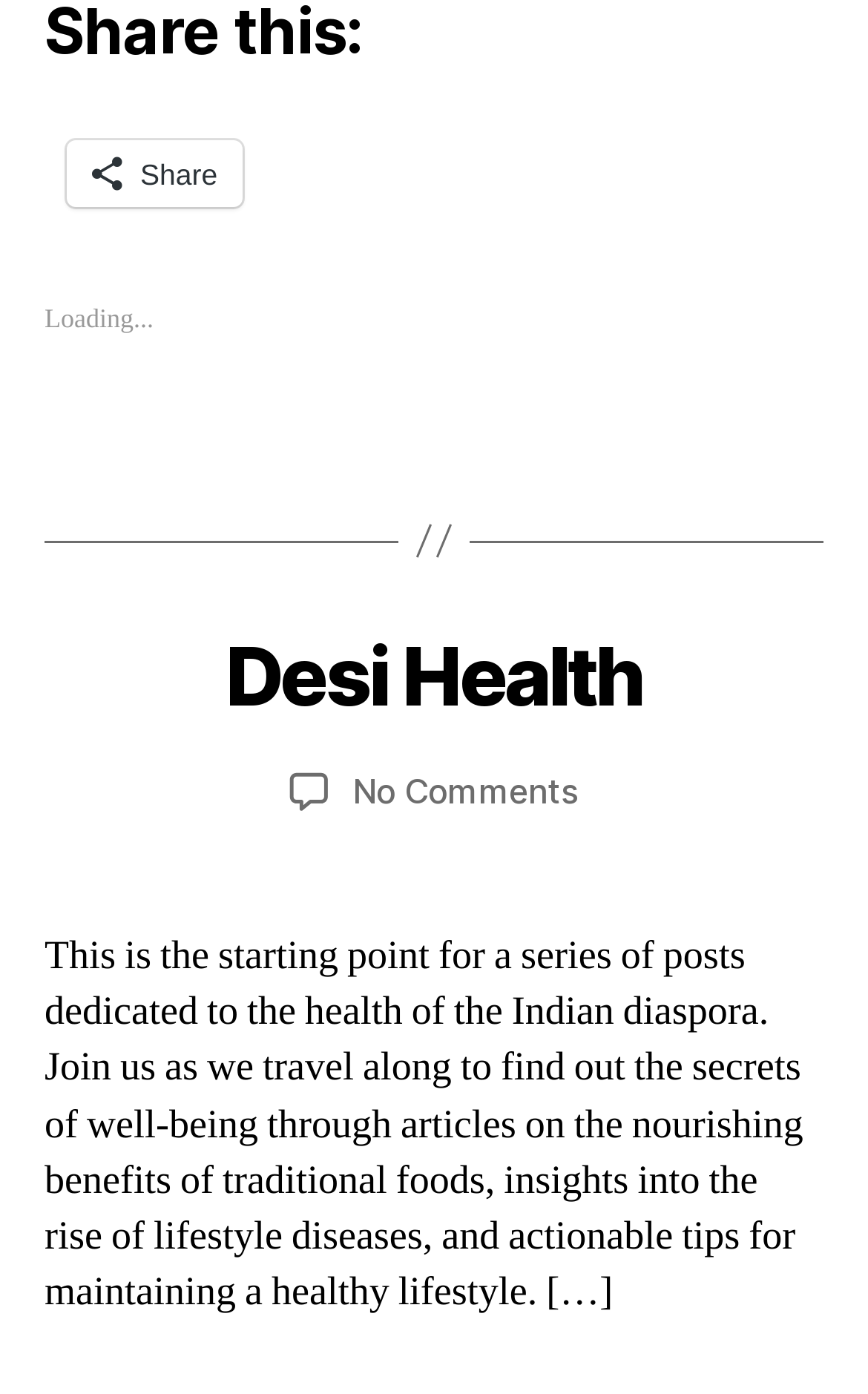Use the information in the screenshot to answer the question comprehensively: What is the date of the post?

The post date can be found in the section 'Post date' where it is written 'November 14, 2023'.